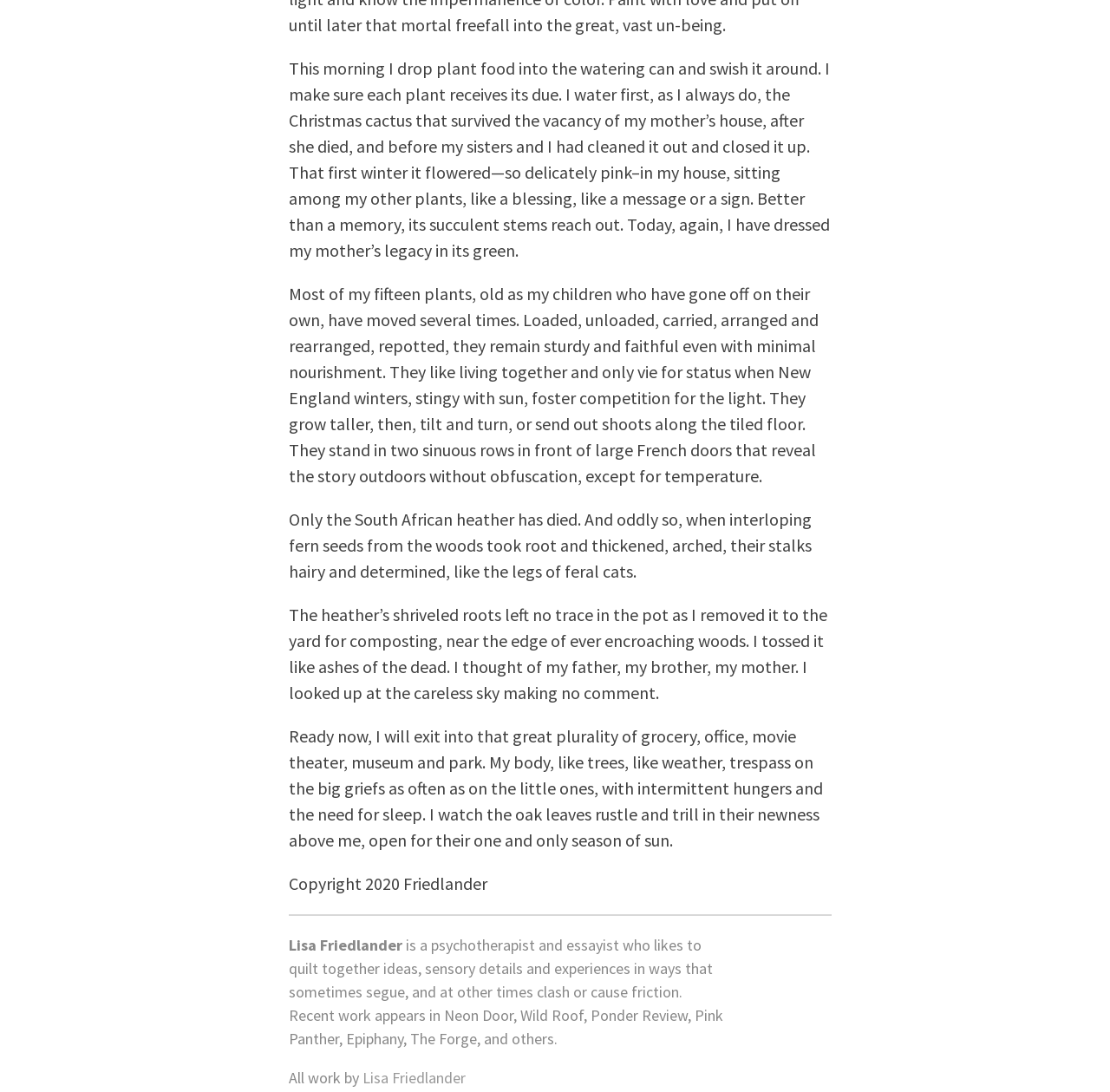From the screenshot, find the bounding box of the UI element matching this description: "Standing at the Edge". Supply the bounding box coordinates in the form [left, top, right, bottom], each a float between 0 and 1.

[0.02, 0.564, 0.132, 0.58]